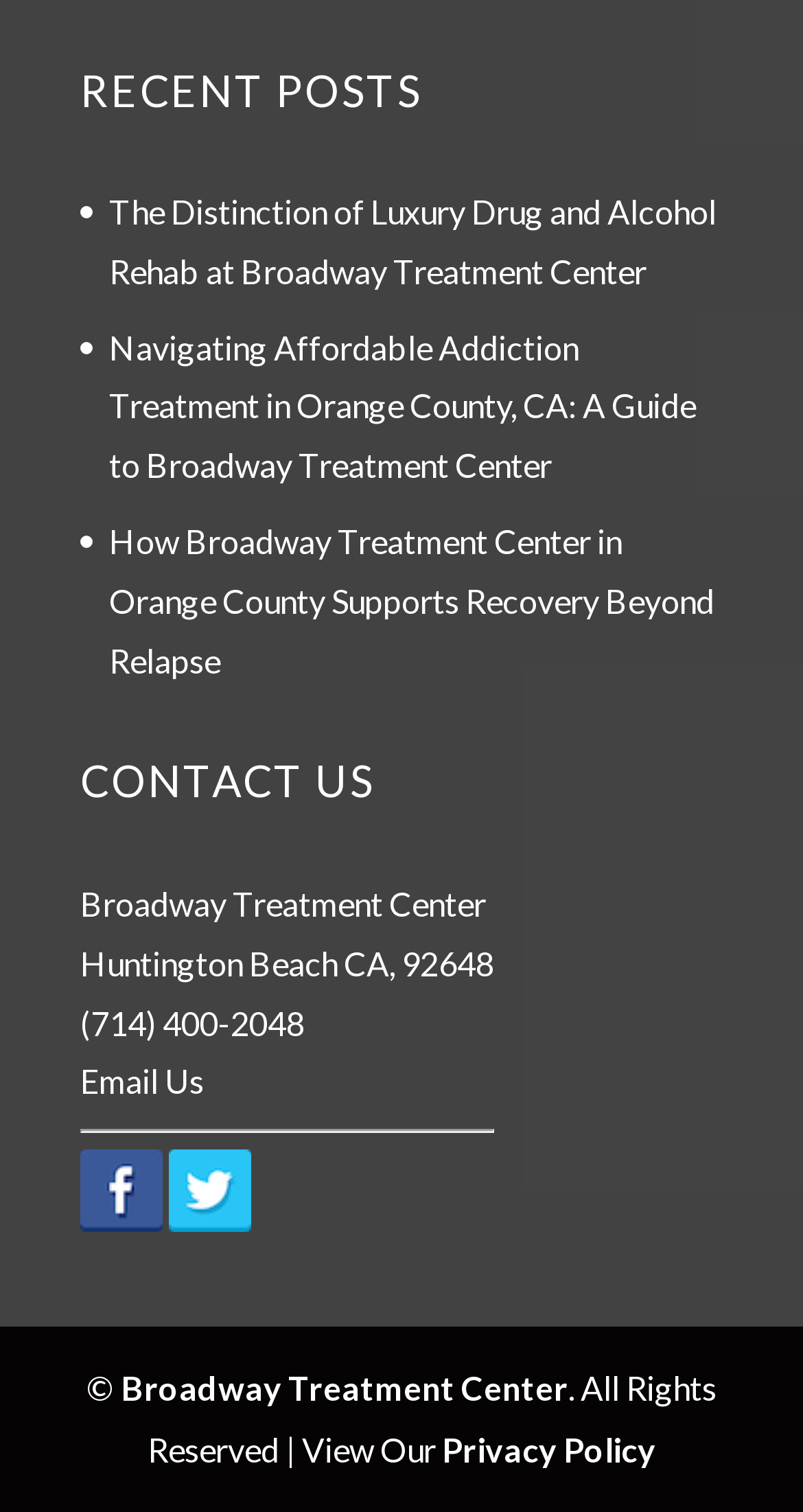Could you indicate the bounding box coordinates of the region to click in order to complete this instruction: "Visit Facebook page".

[0.1, 0.793, 0.203, 0.819]